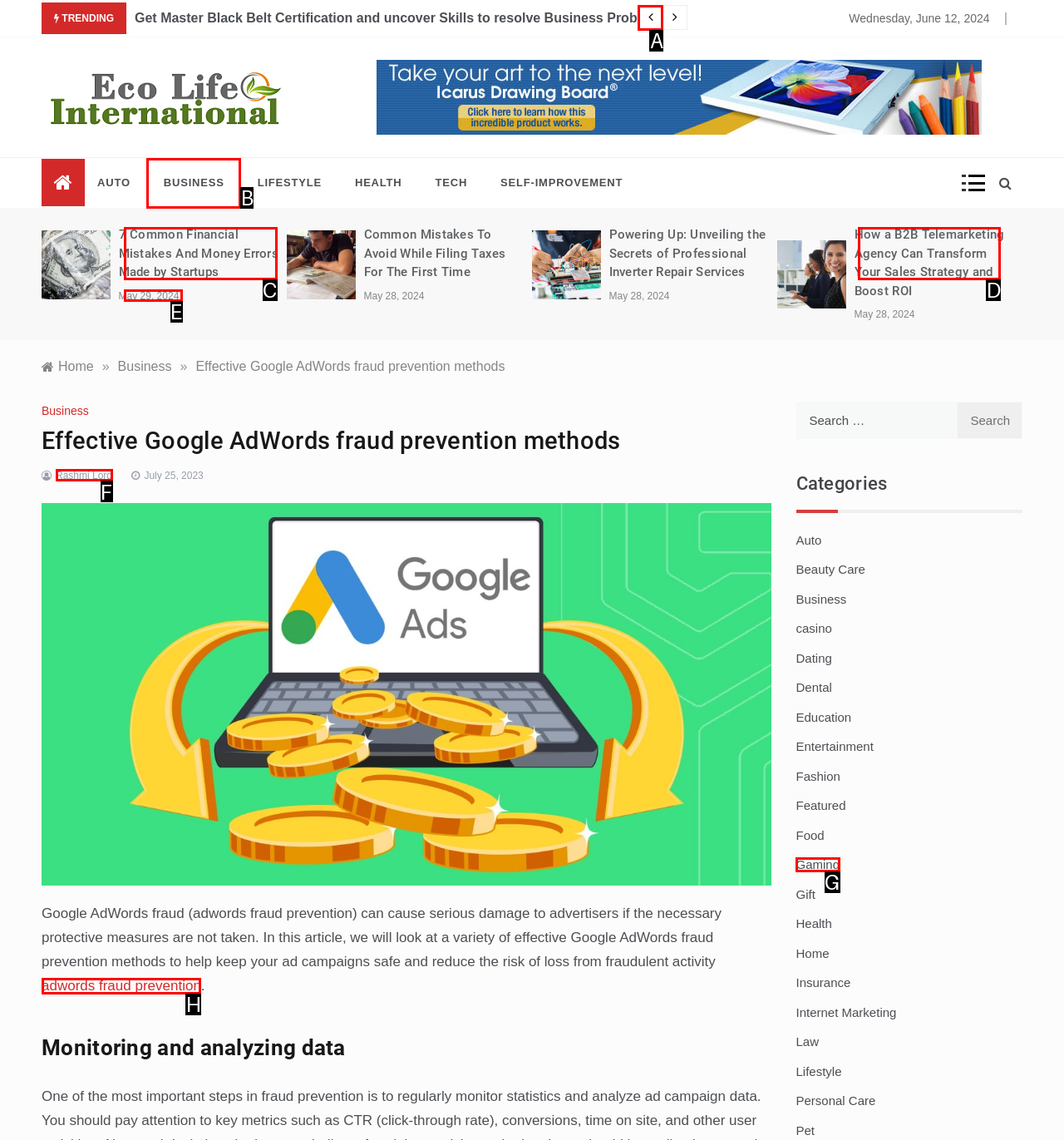Determine the HTML element that best aligns with the description: adwords fraud prevention
Answer with the appropriate letter from the listed options.

H